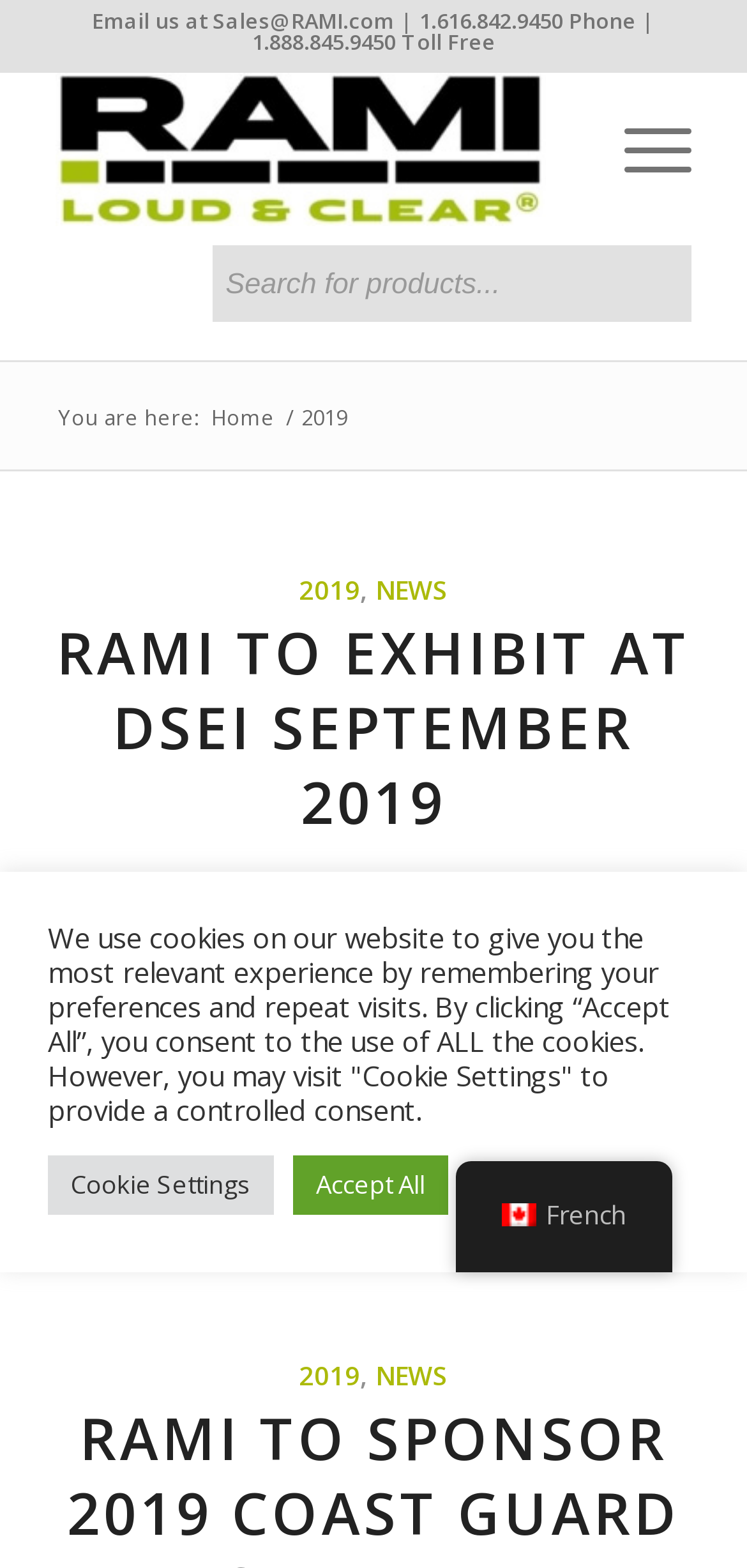Please find the bounding box coordinates (top-left x, top-left y, bottom-right x, bottom-right y) in the screenshot for the UI element described as follows: News

[0.503, 0.365, 0.6, 0.387]